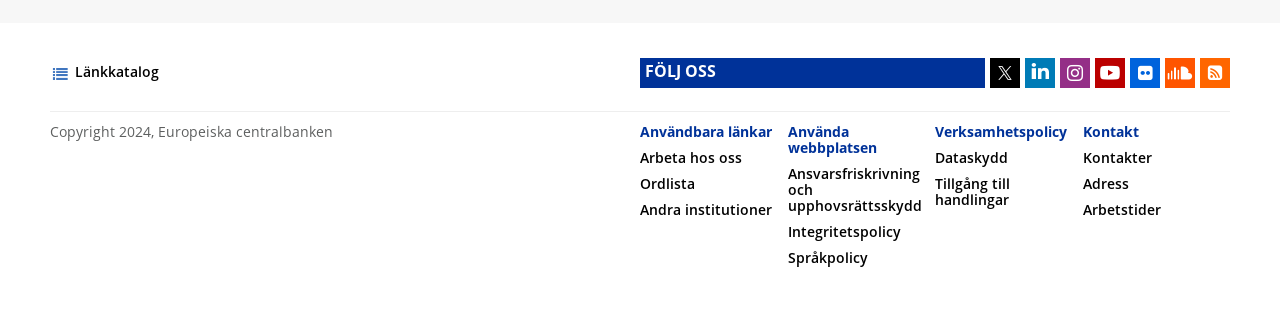Find the bounding box coordinates of the element to click in order to complete this instruction: "Read Ansvarsfriskrivning och upphovsrättsskydd". The bounding box coordinates must be four float numbers between 0 and 1, denoted as [left, top, right, bottom].

[0.615, 0.513, 0.72, 0.653]